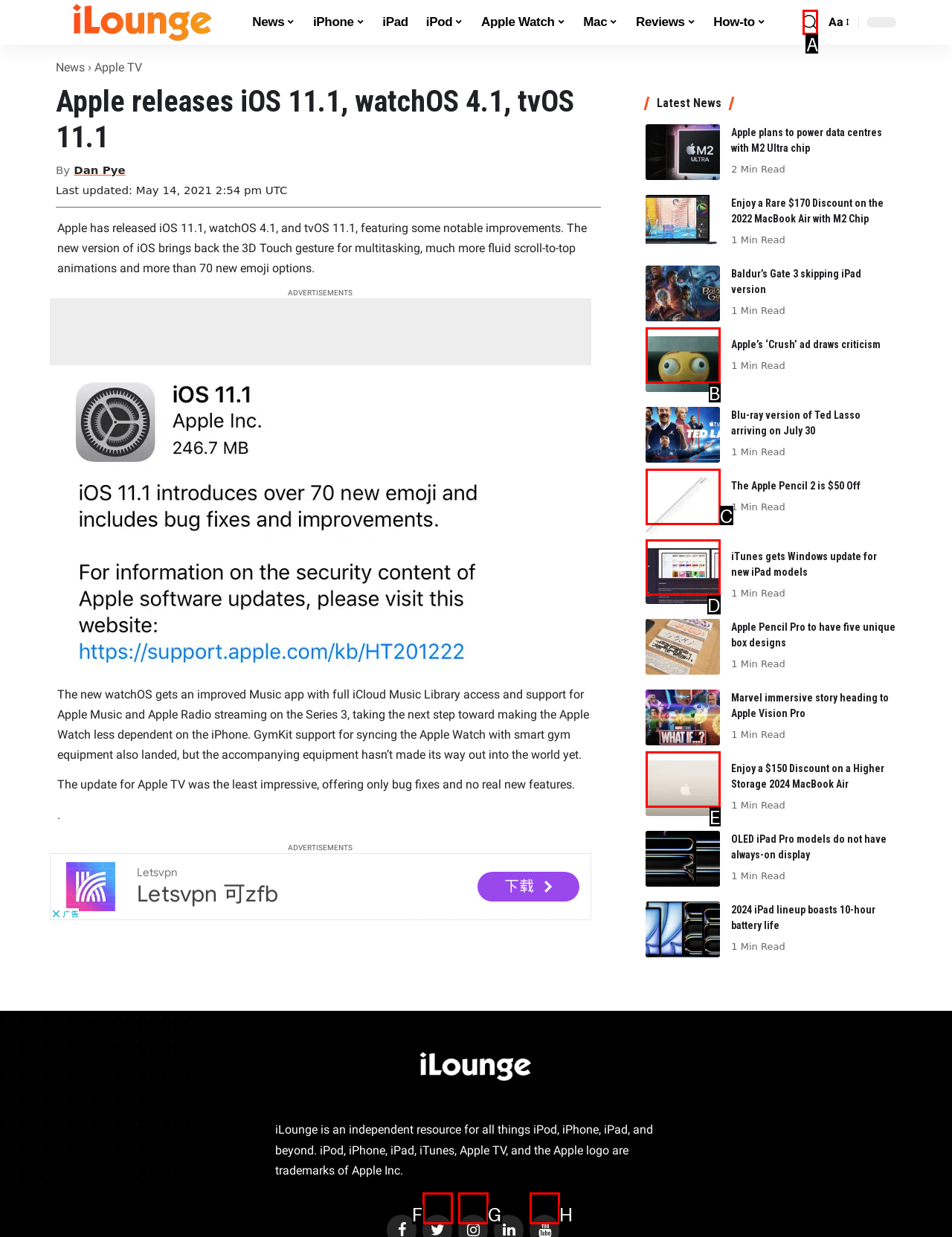Point out which UI element to click to complete this task: Search for something
Answer with the letter corresponding to the right option from the available choices.

A